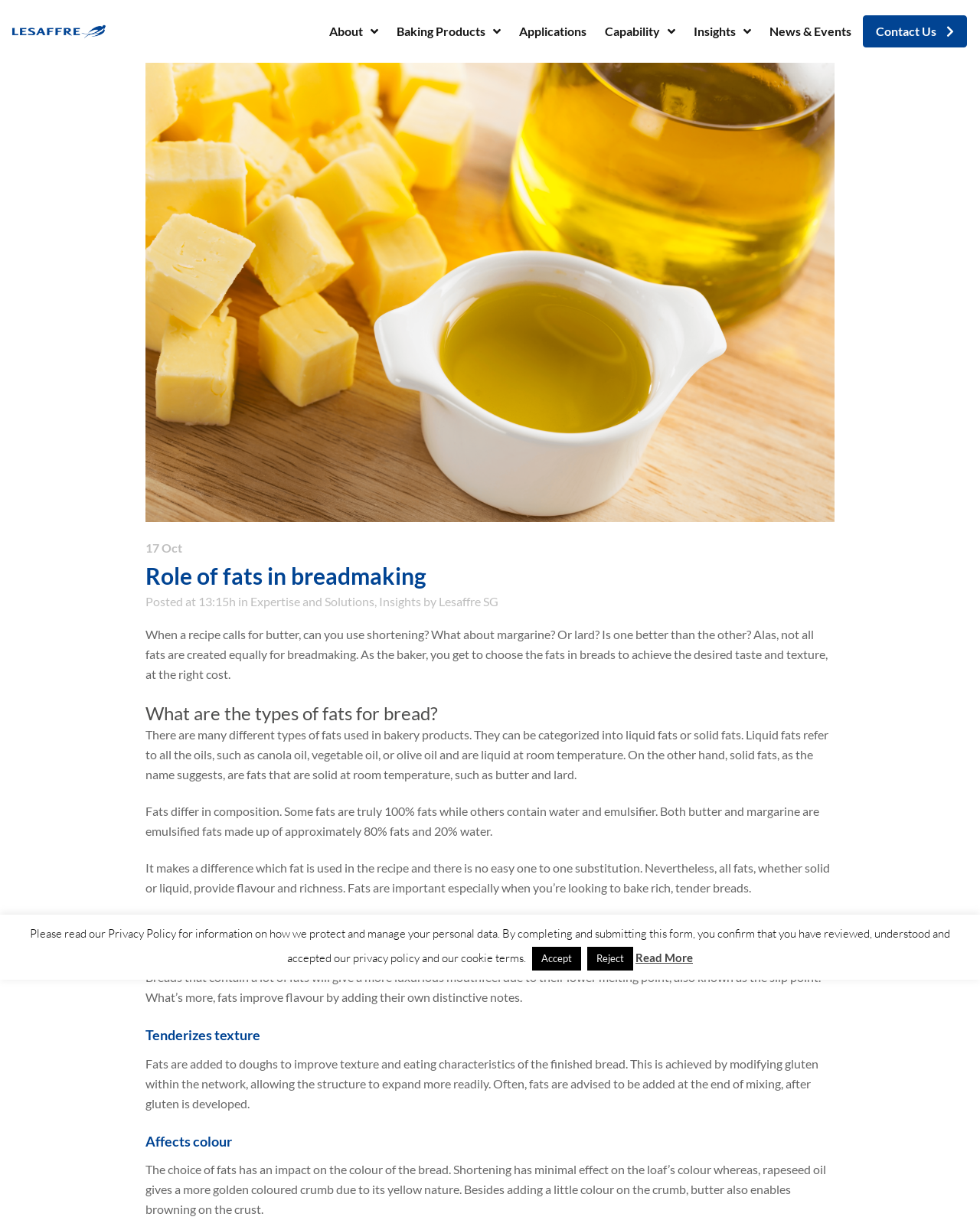Could you locate the bounding box coordinates for the section that should be clicked to accomplish this task: "Click on Contact Us".

[0.881, 0.012, 0.987, 0.039]